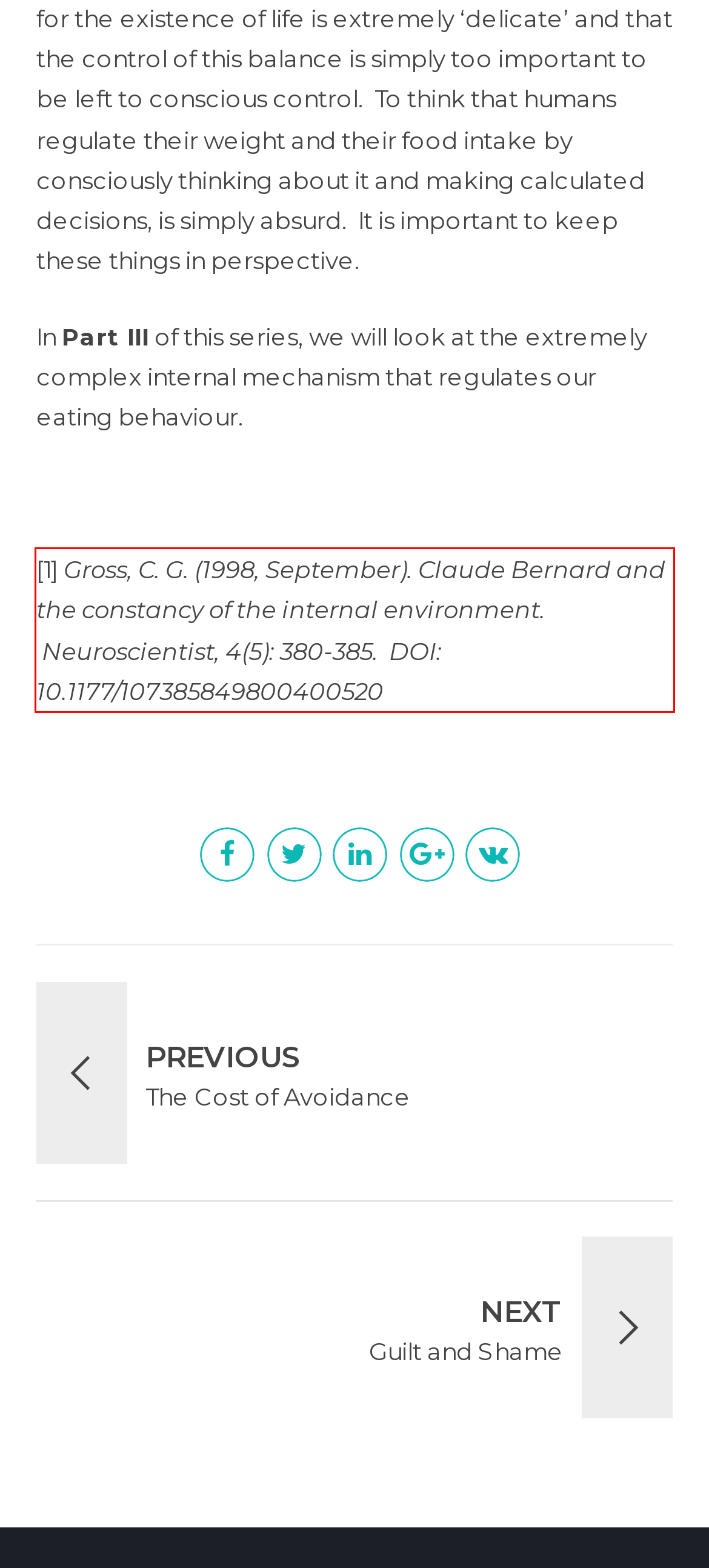Please perform OCR on the text within the red rectangle in the webpage screenshot and return the text content.

[1] Gross, C. G. (1998, September). Claude Bernard and the constancy of the internal environment. Neuroscientist, 4(5): 380-385. DOI: 10.1177/107385849800400520